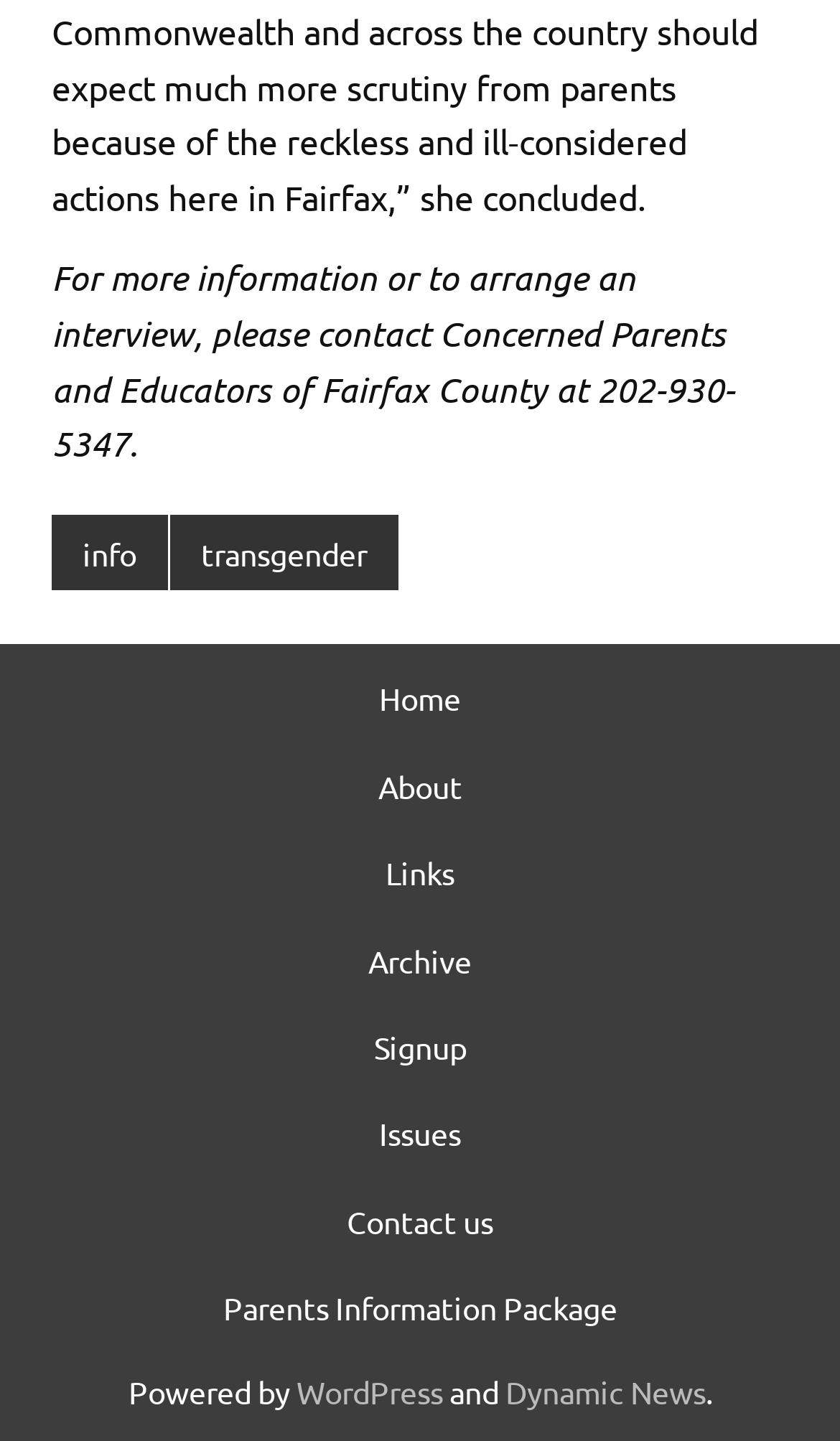Locate the bounding box coordinates of the region to be clicked to comply with the following instruction: "visit the WordPress website". The coordinates must be four float numbers between 0 and 1, in the form [left, top, right, bottom].

[0.353, 0.952, 0.527, 0.978]